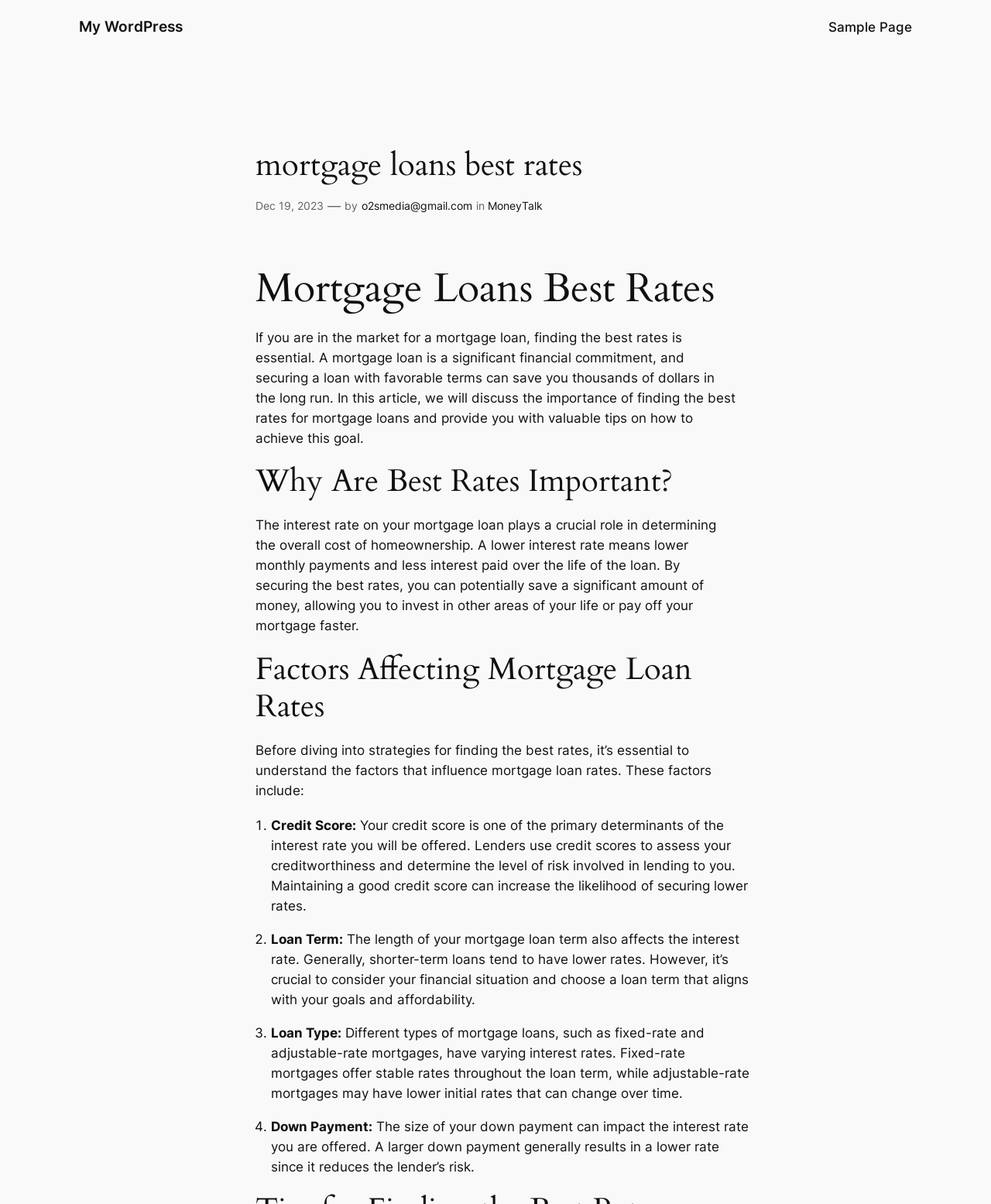Examine the image carefully and respond to the question with a detailed answer: 
What is the importance of finding the best rates for mortgage loans?

According to the article, finding the best rates for mortgage loans is essential because it can save thousands of dollars in the long run. This is stated in the introductory paragraph, which explains that a mortgage loan is a significant financial commitment and securing a loan with favorable terms can lead to substantial savings.